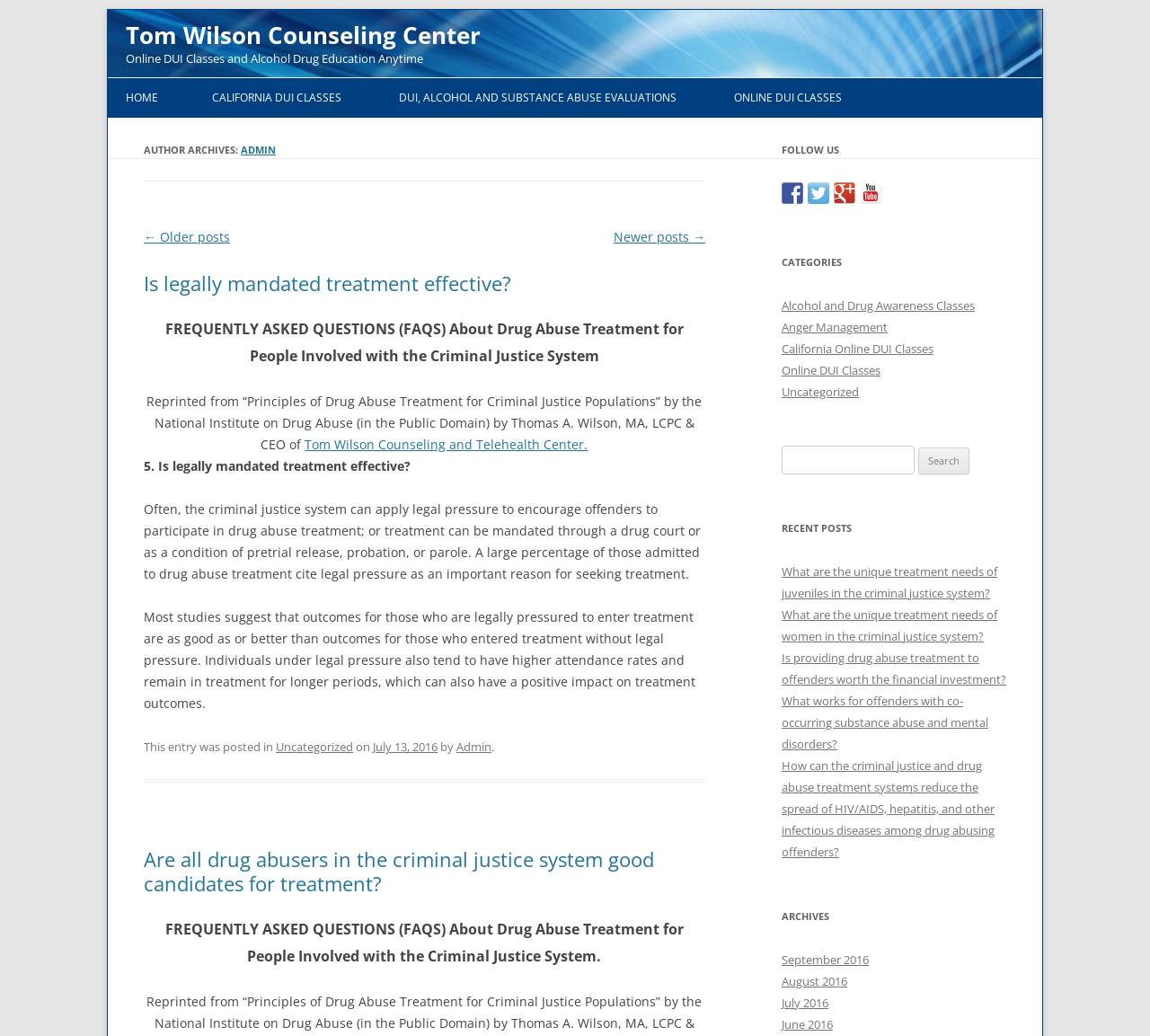What is the name of the counseling center?
Based on the image content, provide your answer in one word or a short phrase.

Tom Wilson Counseling Center